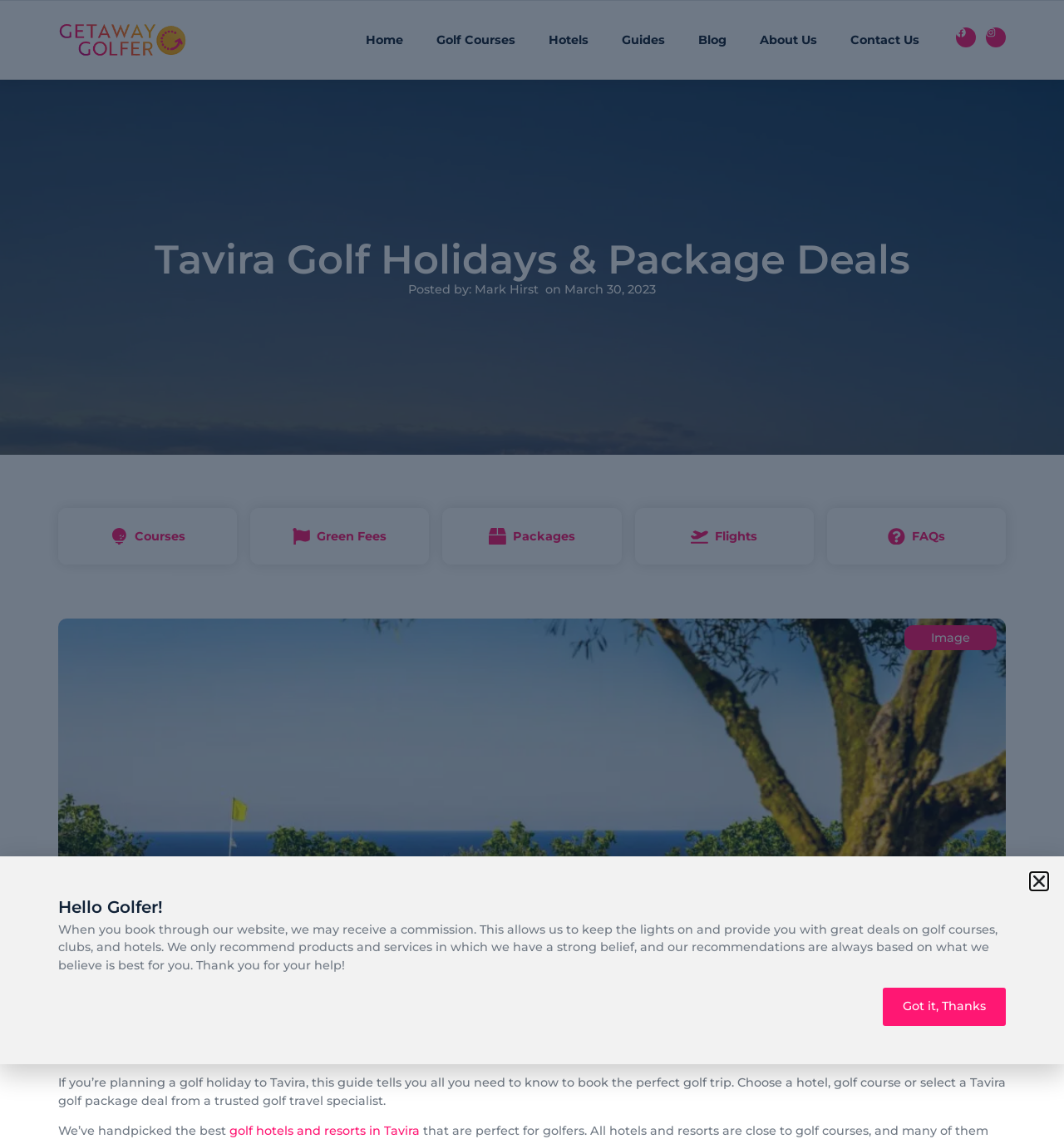Locate the bounding box coordinates of the clickable element to fulfill the following instruction: "Close the notification". Provide the coordinates as four float numbers between 0 and 1 in the format [left, top, right, bottom].

[0.969, 0.763, 0.984, 0.778]